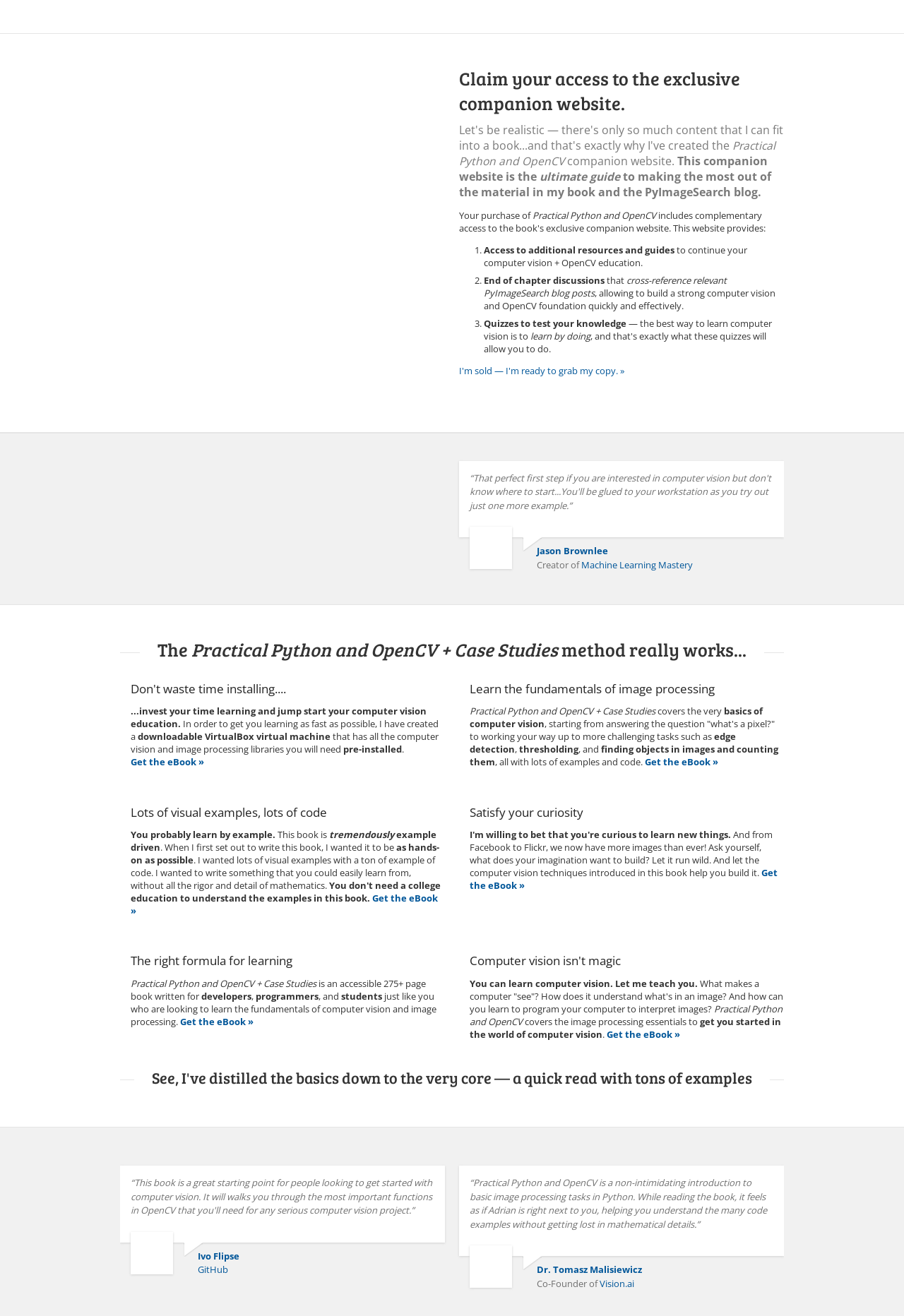Analyze the image and deliver a detailed answer to the question: Who is the creator of Machine Learning Mastery?

The webpage mentions Jason Brownlee as the creator of Machine Learning Mastery, with a quote from him about the book.